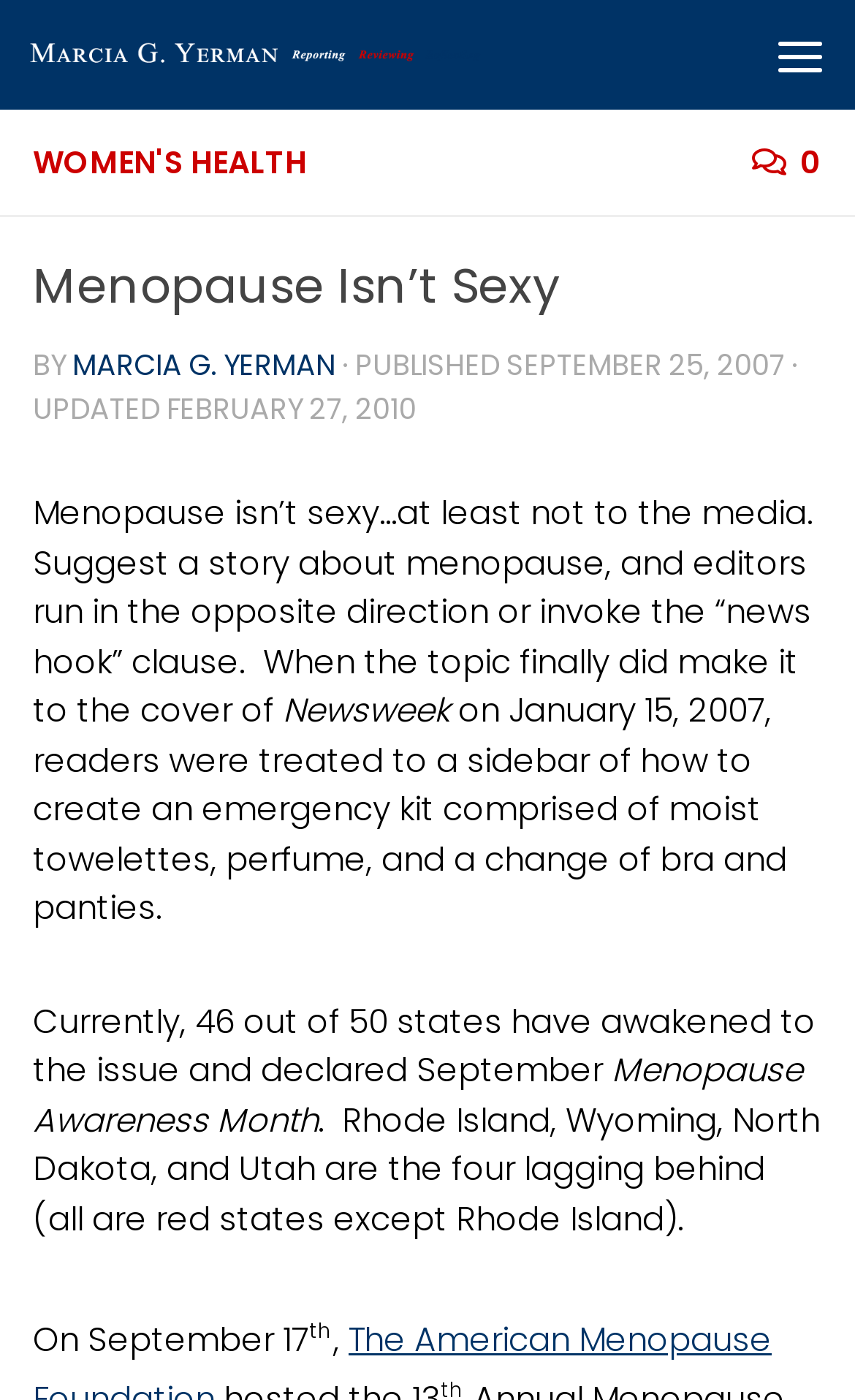Answer the question in one word or a short phrase:
How many states have declared September as Menopause Awareness Month?

46